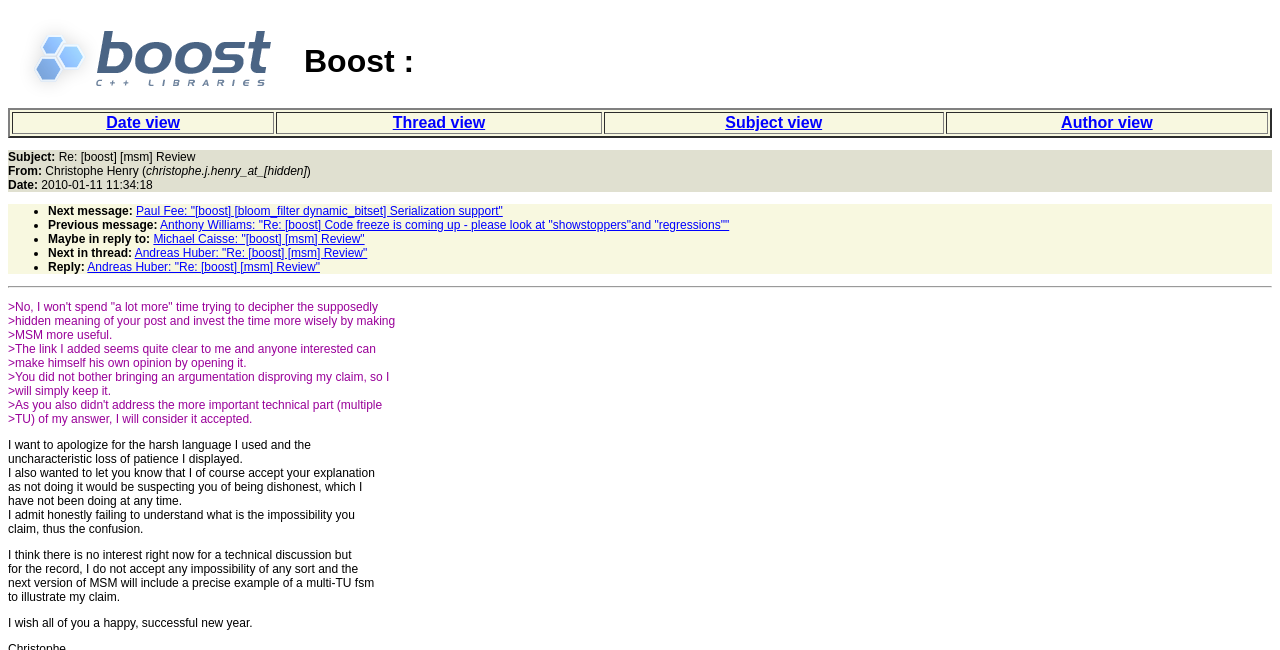Identify the bounding box for the element characterized by the following description: "Michael Caisse: "[boost] [msm] Review"".

[0.12, 0.357, 0.285, 0.378]